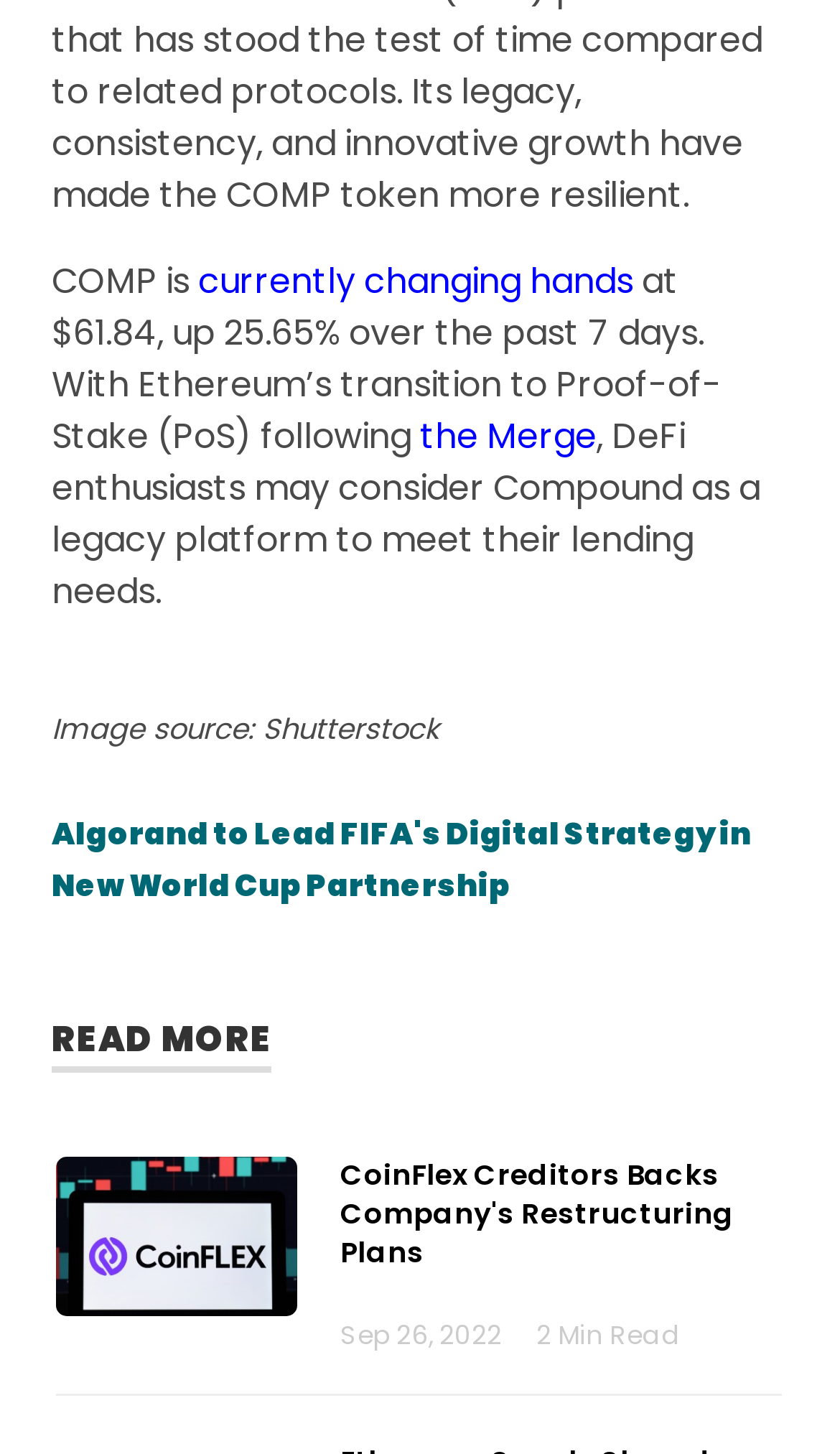What is the name of the platform mentioned as a legacy platform for DeFi enthusiasts?
Please provide a detailed and thorough answer to the question.

The name of the platform mentioned as a legacy platform for DeFi enthusiasts can be found in the first paragraph of the webpage, which states 'DeFi enthusiasts may consider Compound as a legacy platform to meet their lending needs.'